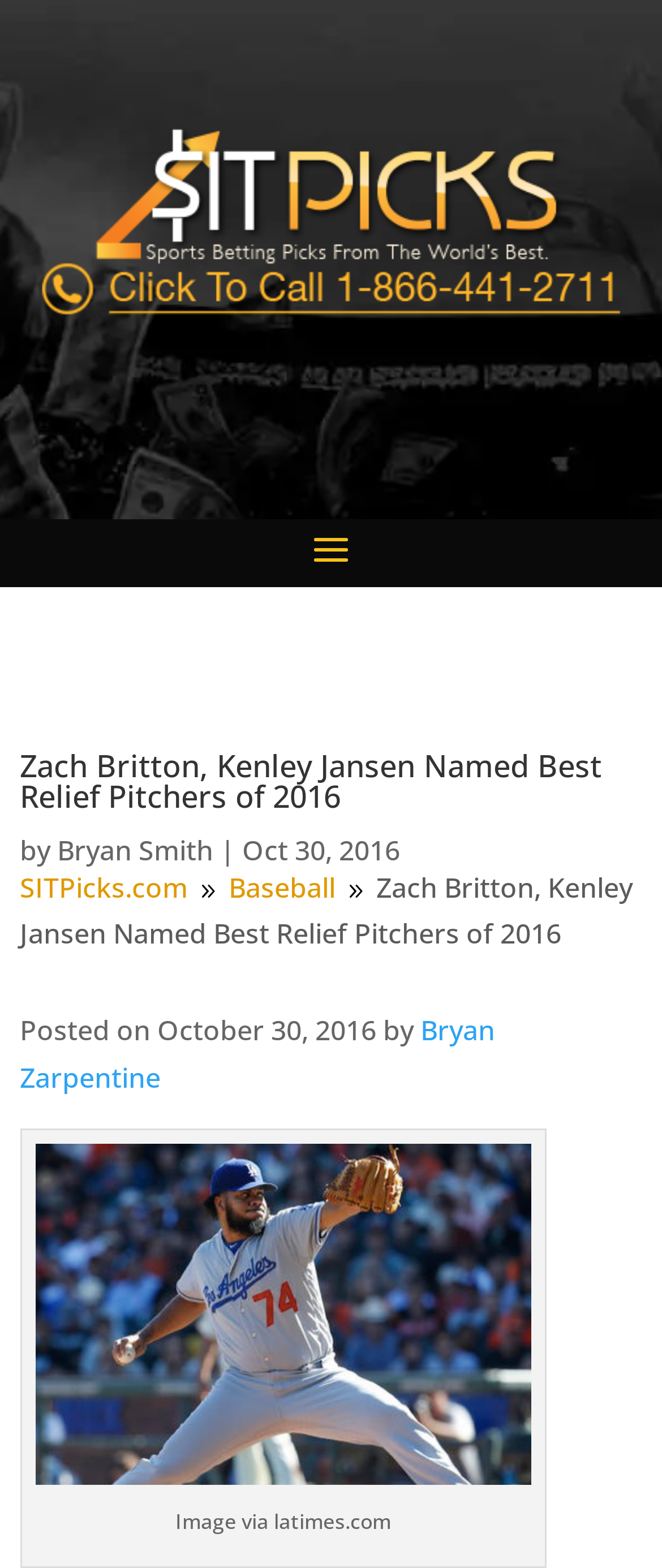Extract the primary headline from the webpage and present its text.

Zach Britton, Kenley Jansen Named Best Relief Pitchers of 2016